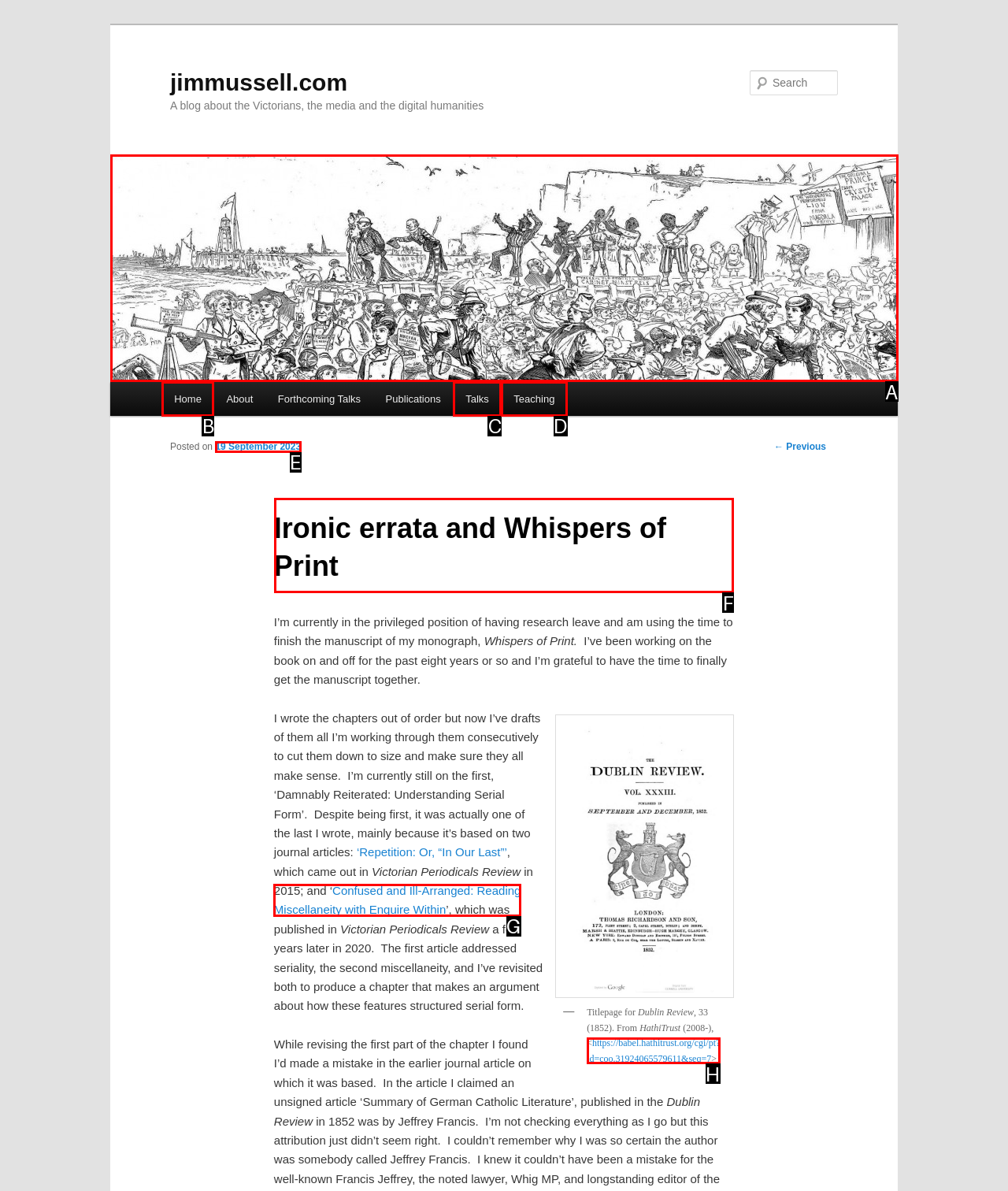Which HTML element should be clicked to perform the following task: Read the blog post 'Ironic errata and Whispers of Print'
Reply with the letter of the appropriate option.

F